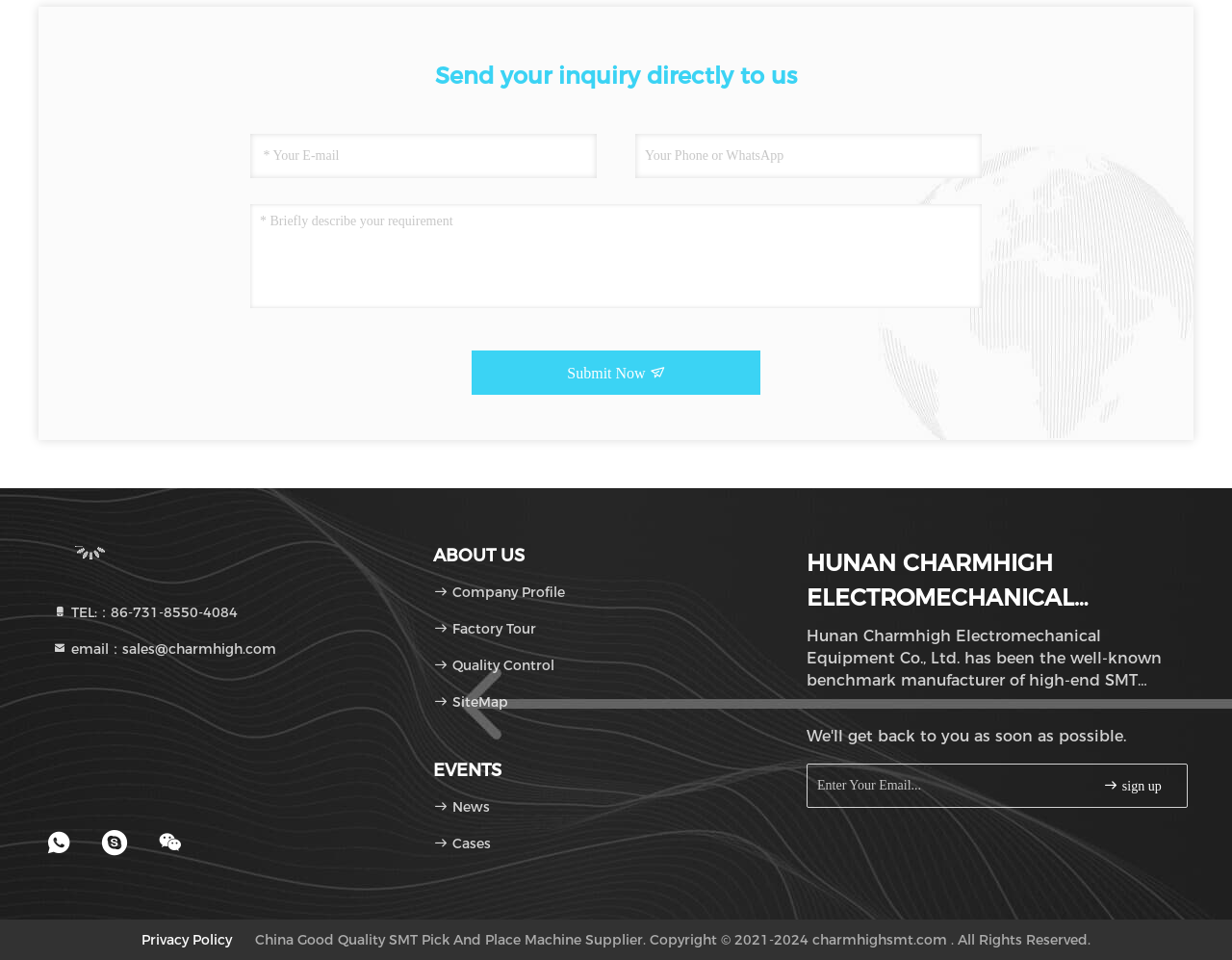Predict the bounding box coordinates for the UI element described as: "Search". The coordinates should be four float numbers between 0 and 1, presented as [left, top, right, bottom].

None